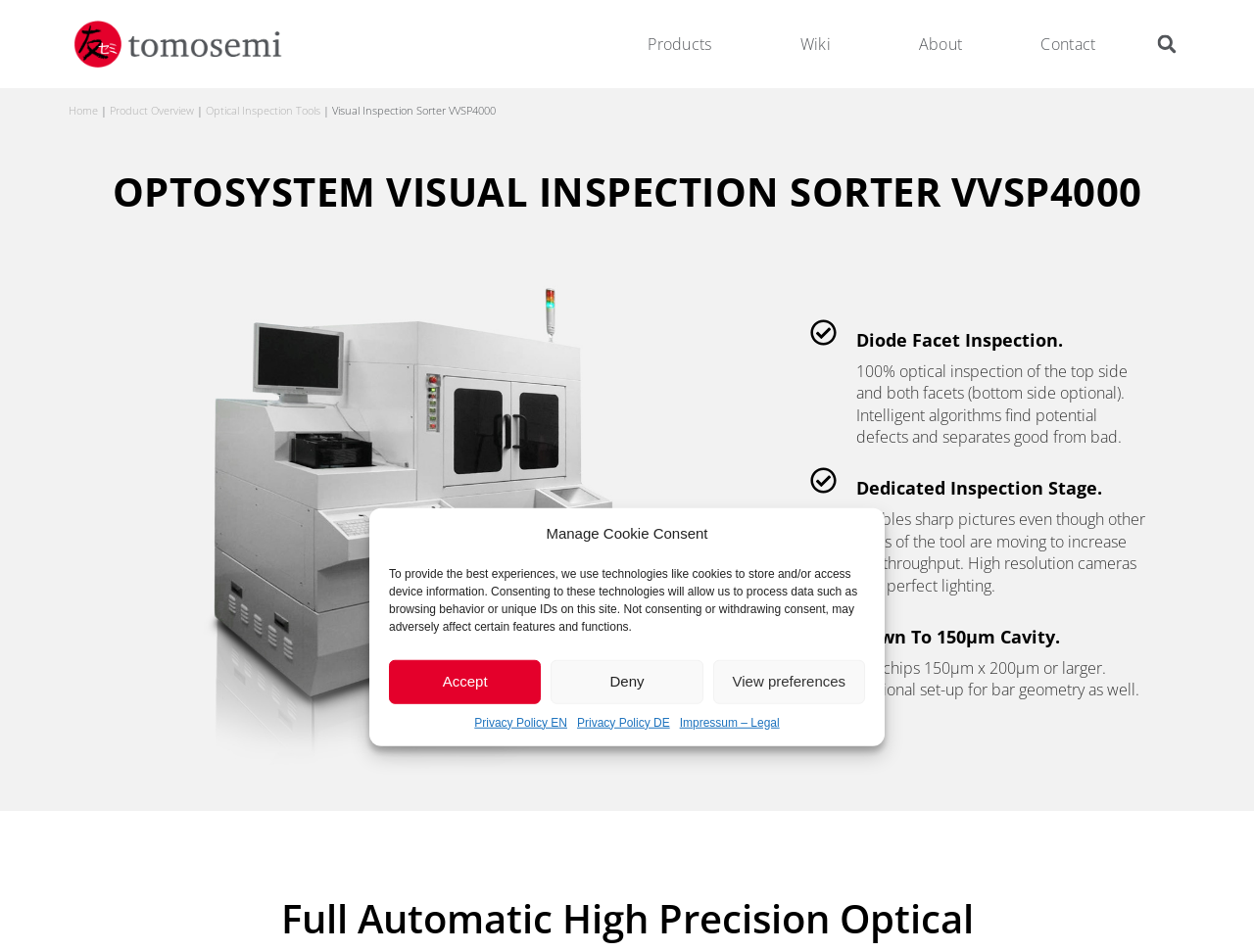Identify the bounding box coordinates of the area that should be clicked in order to complete the given instruction: "Go to Products page". The bounding box coordinates should be four float numbers between 0 and 1, i.e., [left, top, right, bottom].

[0.497, 0.019, 0.595, 0.074]